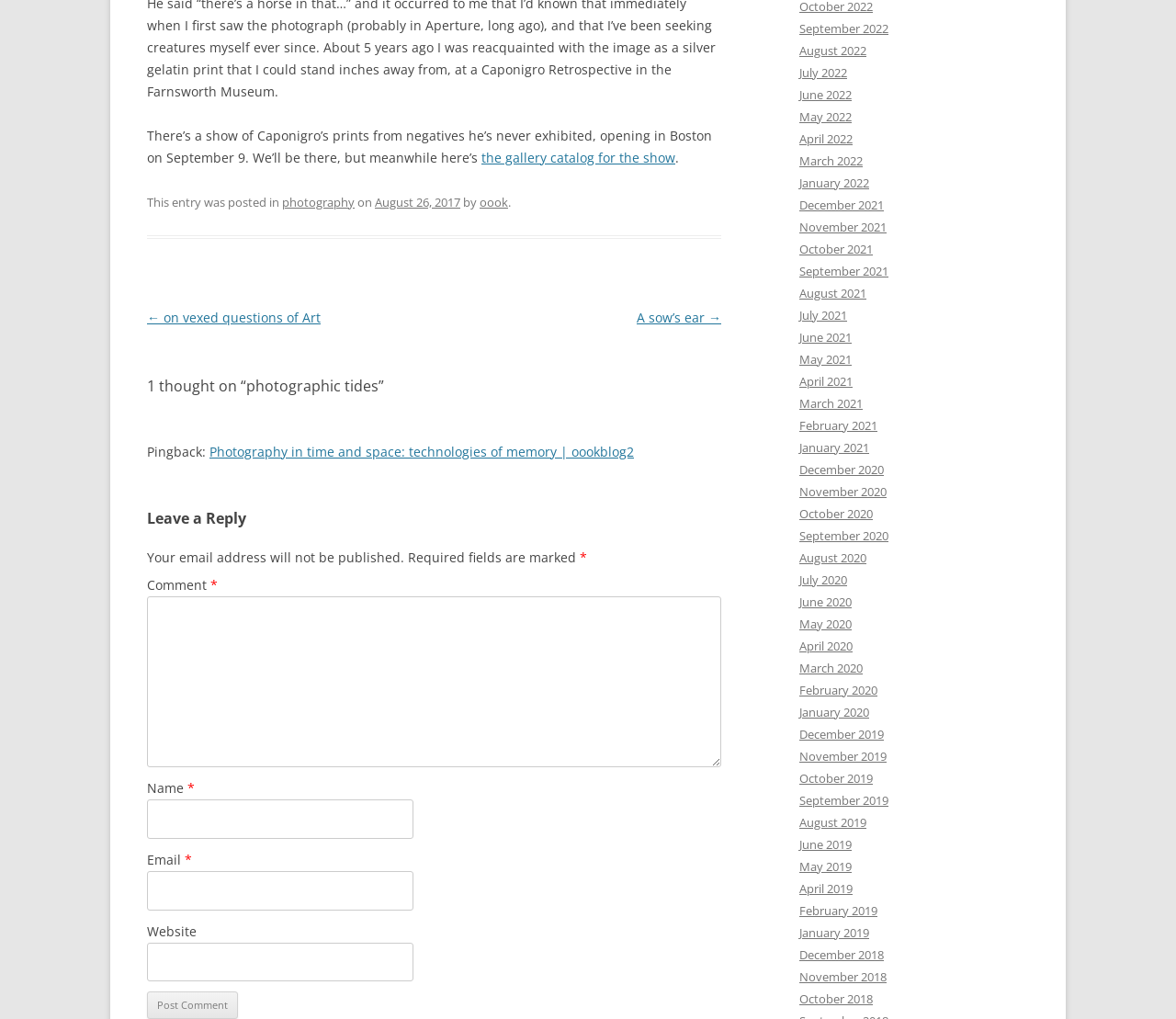Based on the image, give a detailed response to the question: What is the topic of the post?

The topic of the post can be determined by looking at the text 'This entry was posted in photography' in the footer section of the webpage.